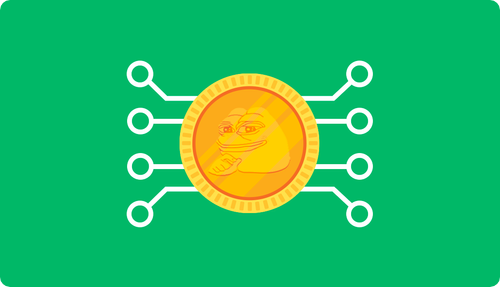When was PepeCoin released?
Answer the question with a detailed and thorough explanation.

The caption states that PepeCoin was released in April 2023, which provides the specific date of its release.